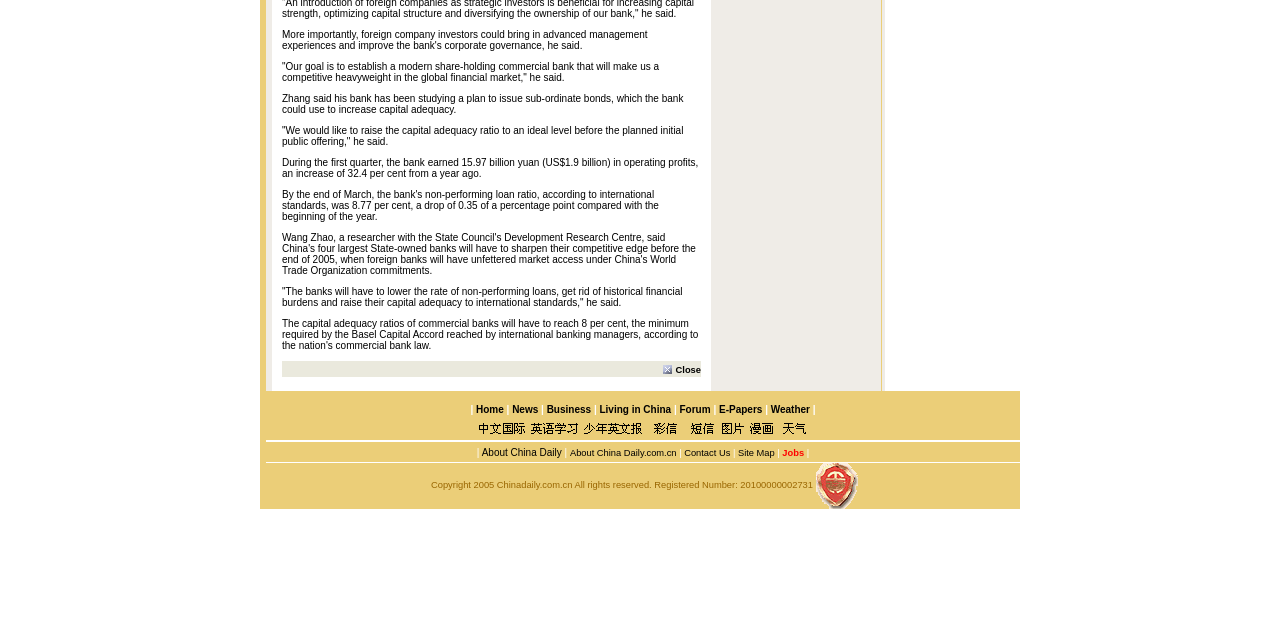Given the description of the UI element: "Weather", predict the bounding box coordinates in the form of [left, top, right, bottom], with each value being a float between 0 and 1.

[0.6, 0.631, 0.633, 0.648]